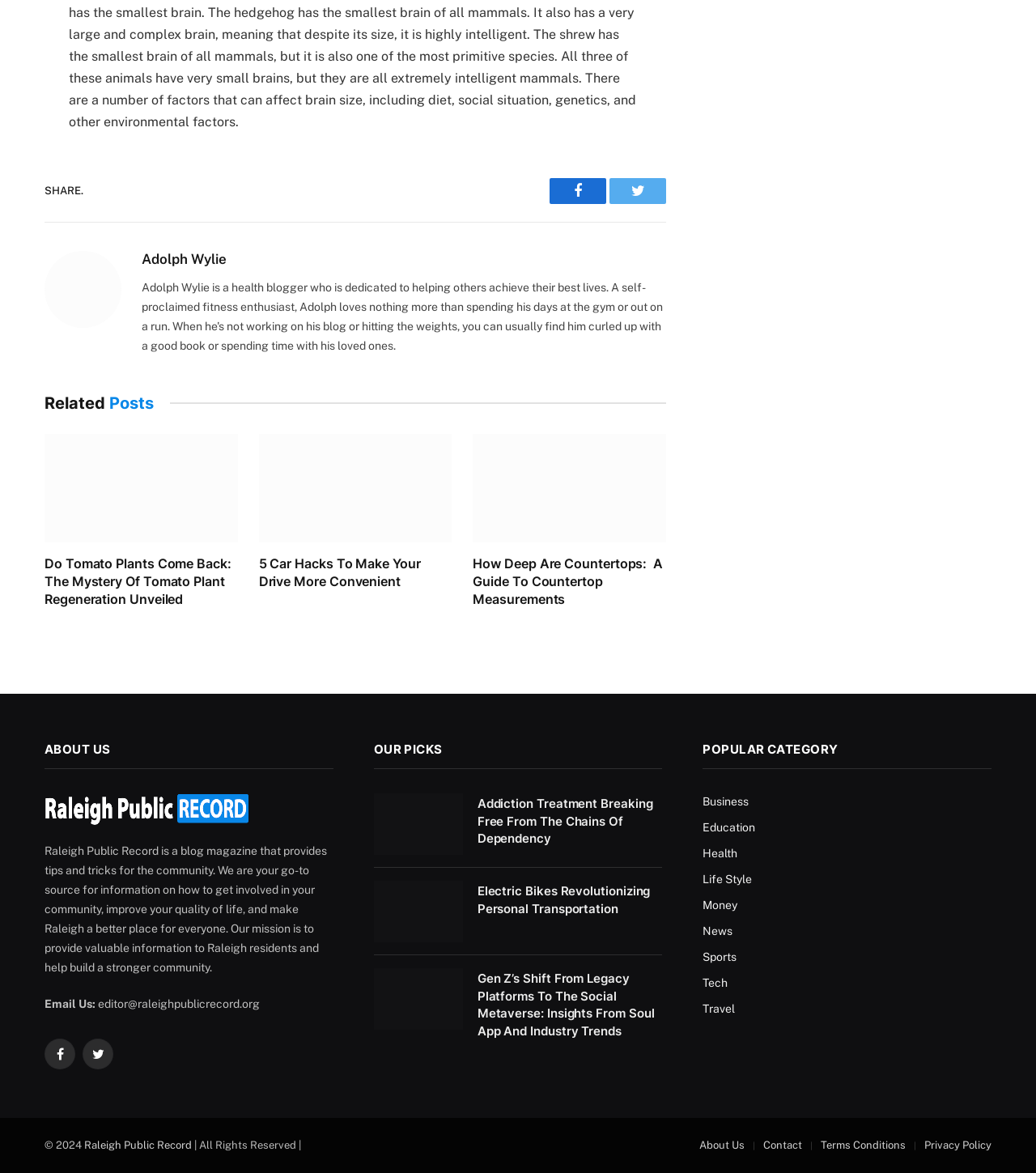What is the topic of the first related post?
With the help of the image, please provide a detailed response to the question.

I found the answer by looking at the 'Related Posts' section, where the first article is titled 'Do Tomato Plants Come Back: The Mystery Of Tomato Plant Regeneration Unveiled'.